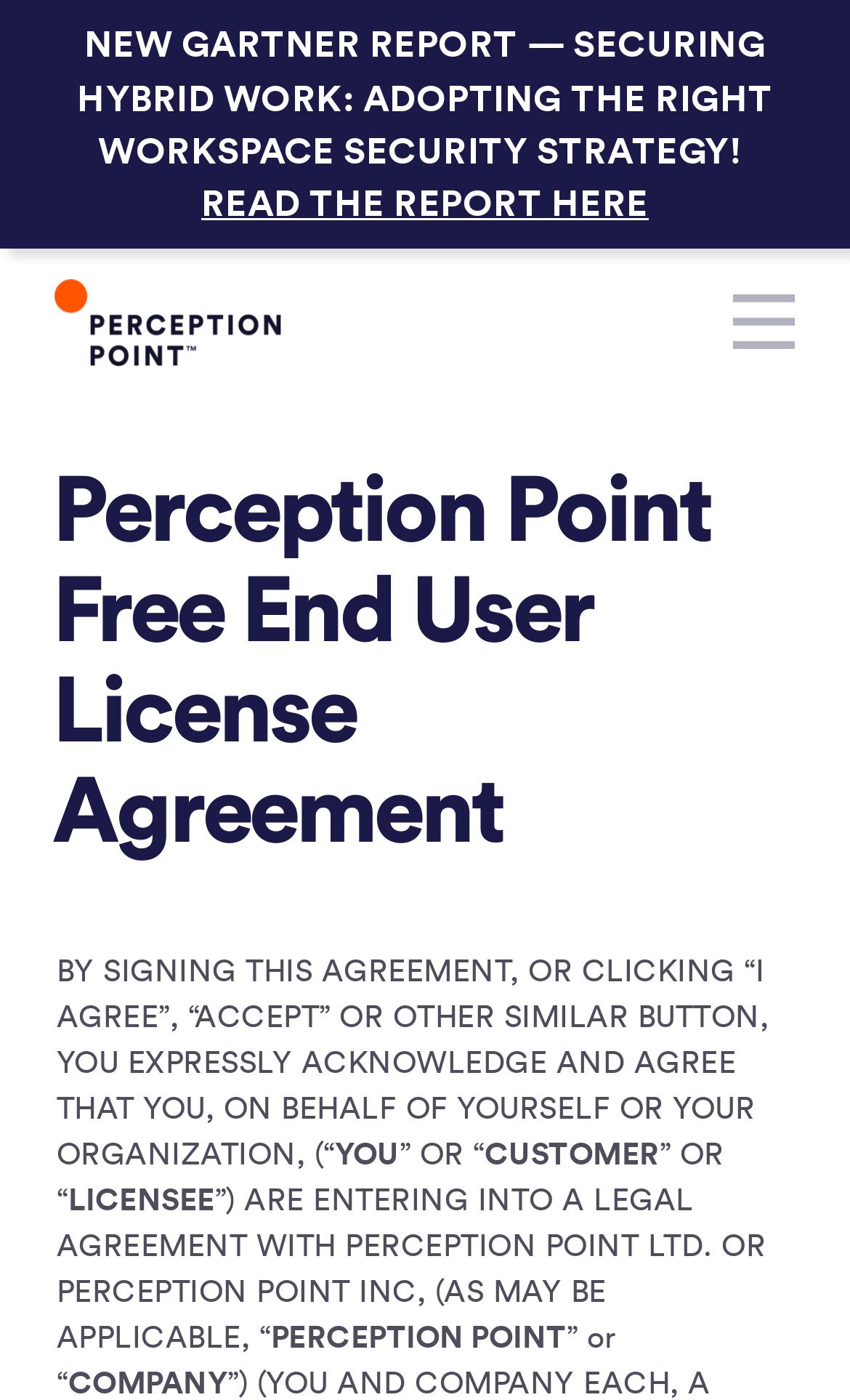What is the button on the top right corner?
Kindly offer a detailed explanation using the data available in the image.

Based on the bounding box coordinates [0.737, 0.206, 0.819, 0.255], it can be inferred that the button is located on the top right corner of the webpage, and its text is 'Open Search'.